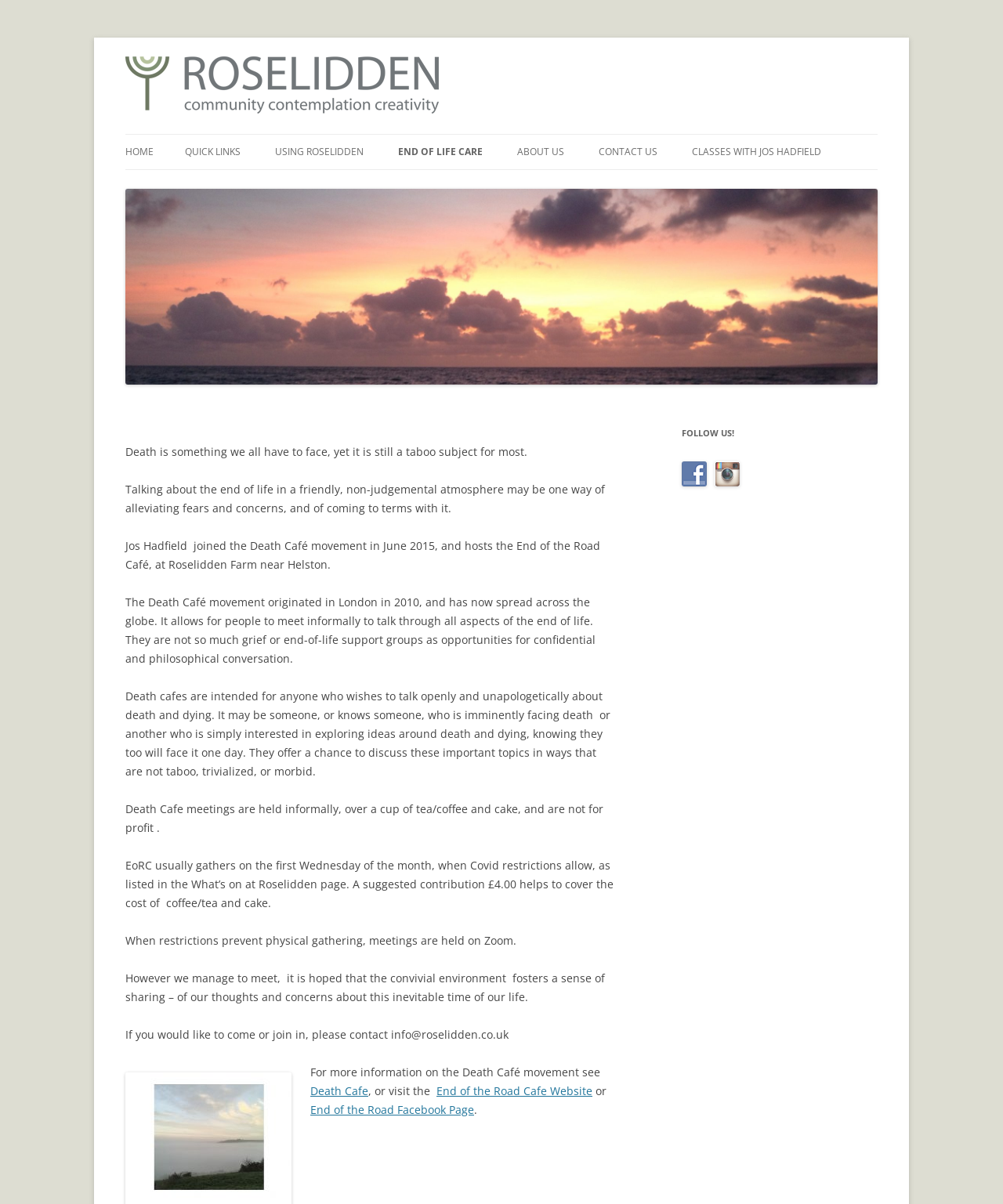Please find the bounding box coordinates of the element's region to be clicked to carry out this instruction: "Contact Us".

[0.597, 0.112, 0.655, 0.141]